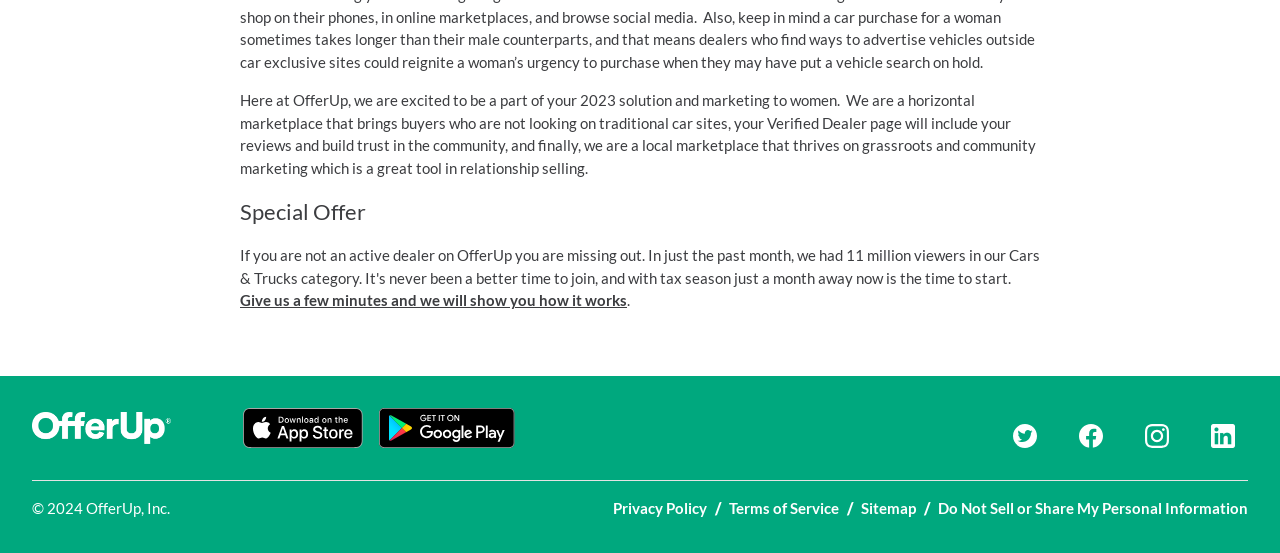Please specify the bounding box coordinates of the element that should be clicked to execute the given instruction: 'View the Privacy Policy'. Ensure the coordinates are four float numbers between 0 and 1, expressed as [left, top, right, bottom].

[0.479, 0.898, 0.552, 0.941]